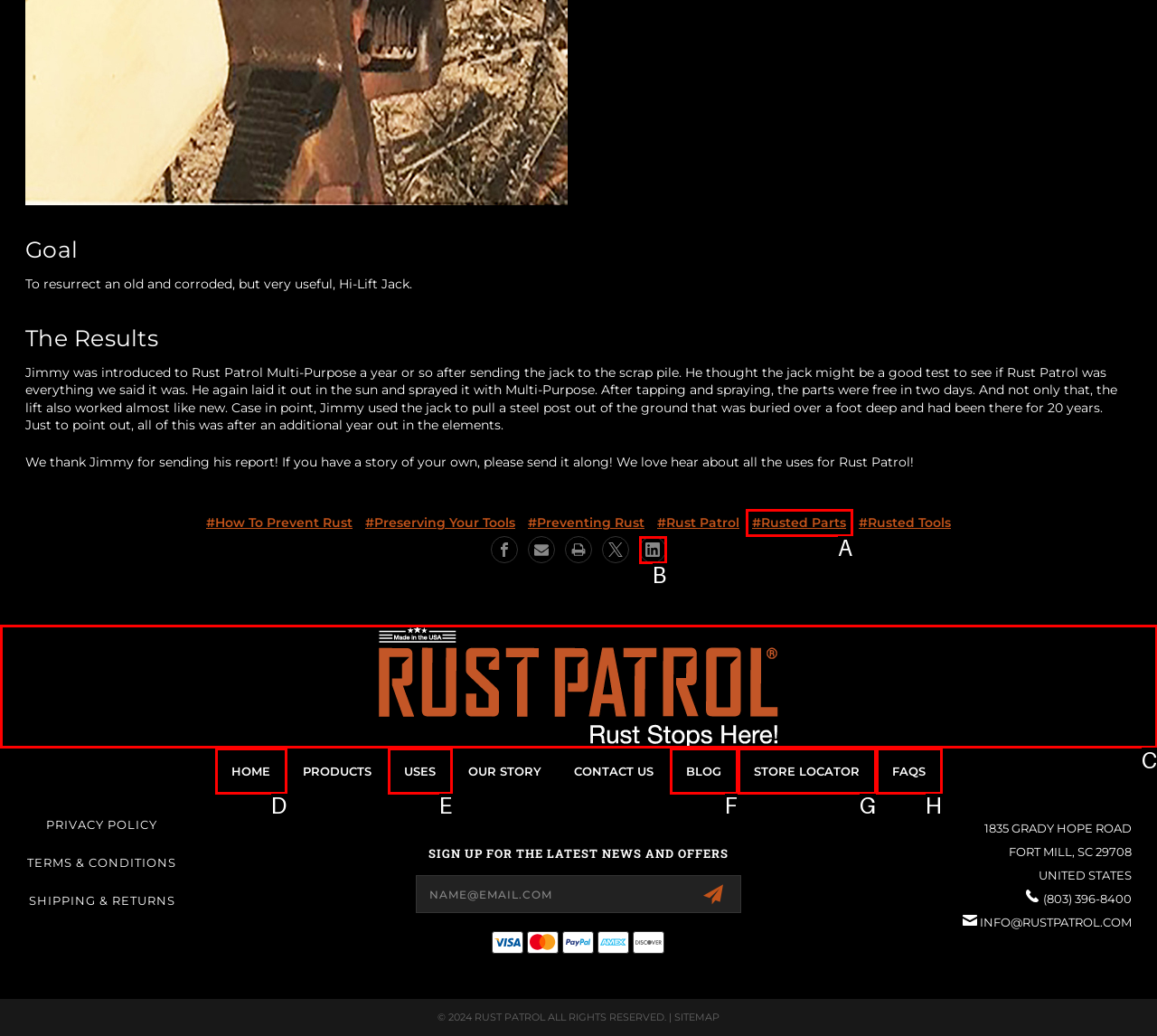Tell me the letter of the HTML element that best matches the description: info@ehshvac.com from the provided options.

None